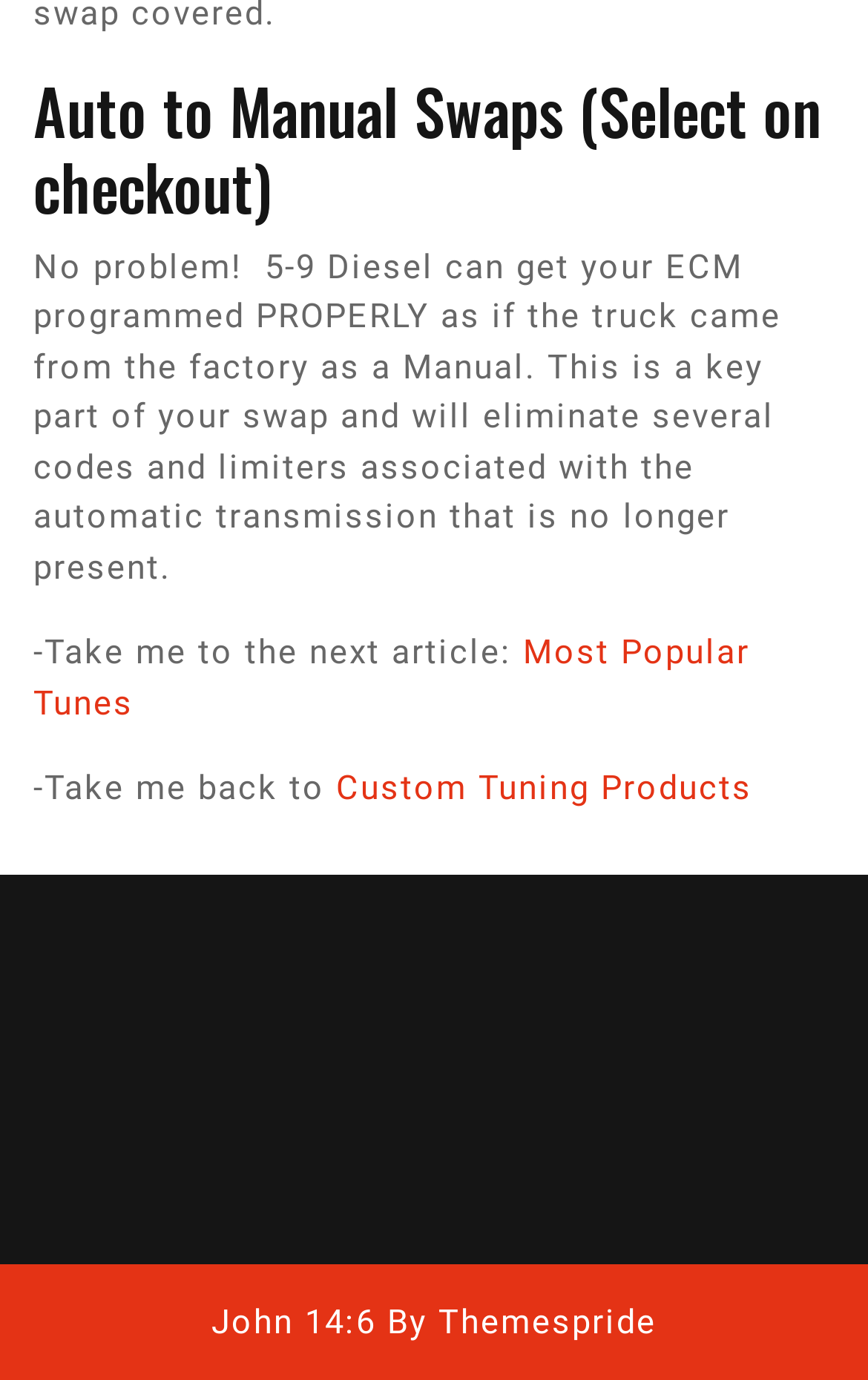Given the description: "John 14:6", determine the bounding box coordinates of the UI element. The coordinates should be formatted as four float numbers between 0 and 1, [left, top, right, bottom].

[0.244, 0.943, 0.433, 0.972]